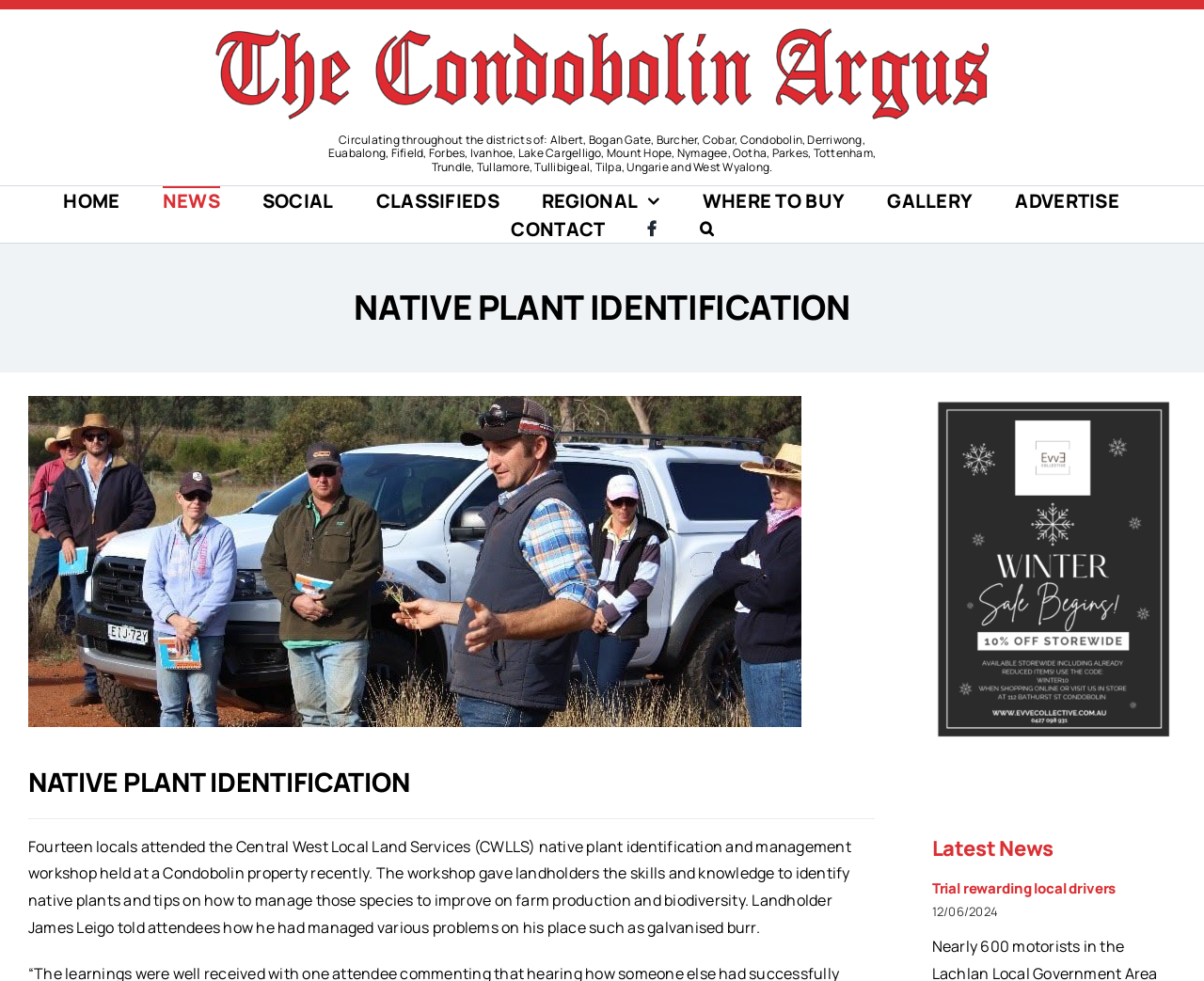Give a concise answer using only one word or phrase for this question:
What is the name of the local land service mentioned in the article?

CWLLS